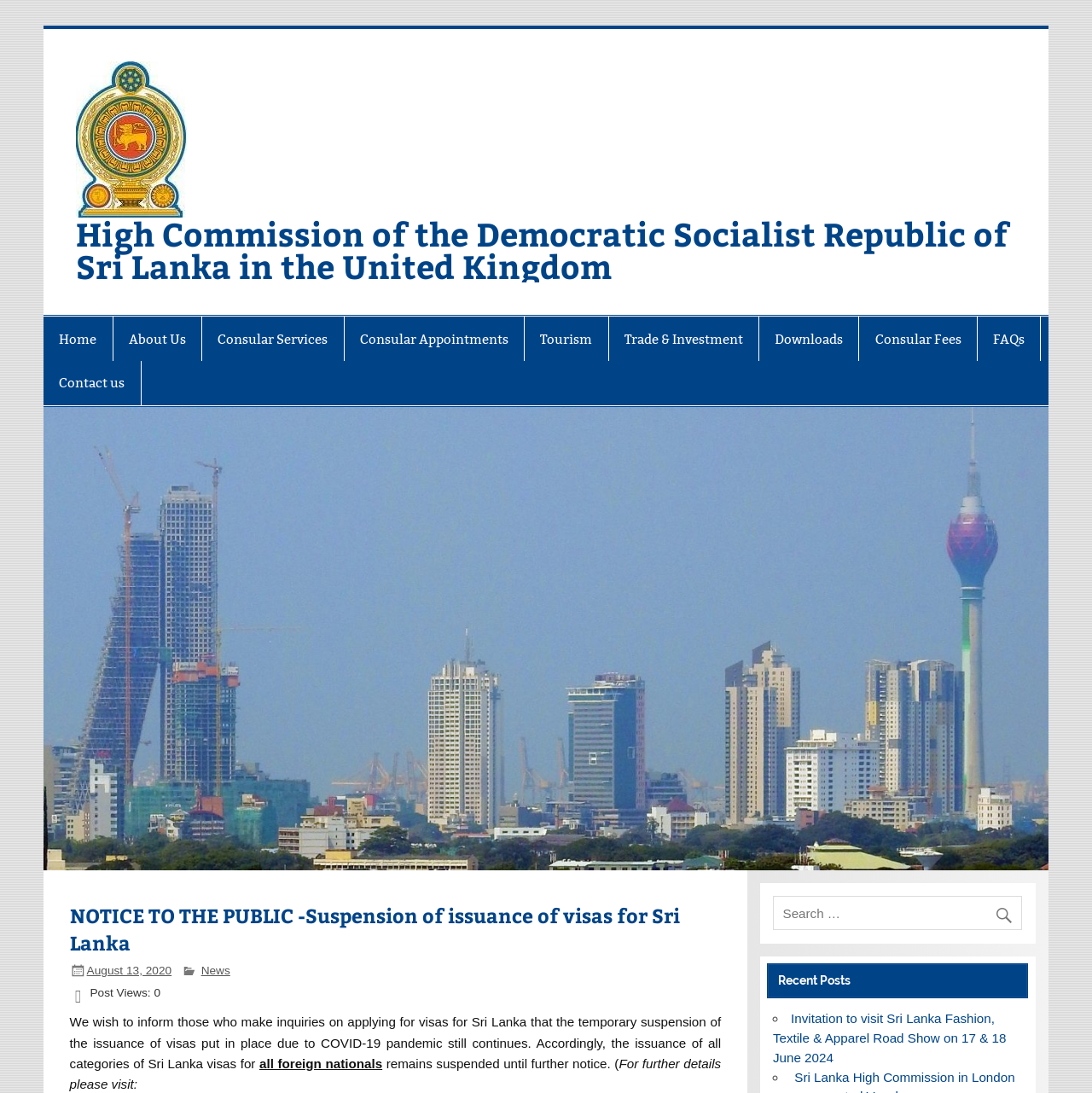Determine the bounding box coordinates of the clickable element necessary to fulfill the instruction: "Search for something". Provide the coordinates as four float numbers within the 0 to 1 range, i.e., [left, top, right, bottom].

[0.708, 0.82, 0.936, 0.851]